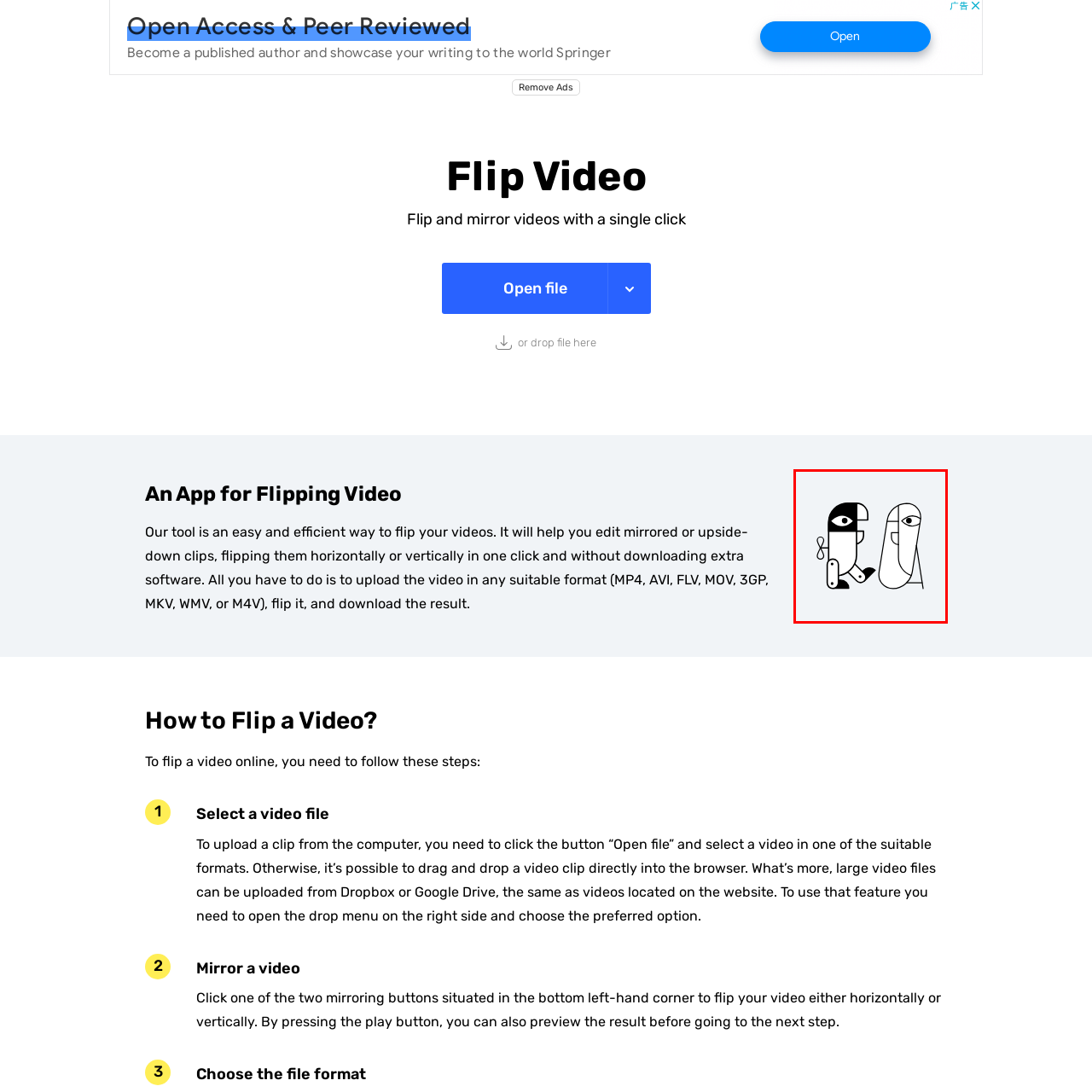What is the purpose of the graphical representation?
Observe the image within the red bounding box and generate a detailed answer, ensuring you utilize all relevant visual cues.

The graphical representation, which includes the two abstract figures, is part of an interface designed to guide users through the process of uploading and editing video content, highlighting the ease of flipping or mirroring videos in a user-friendly manner.